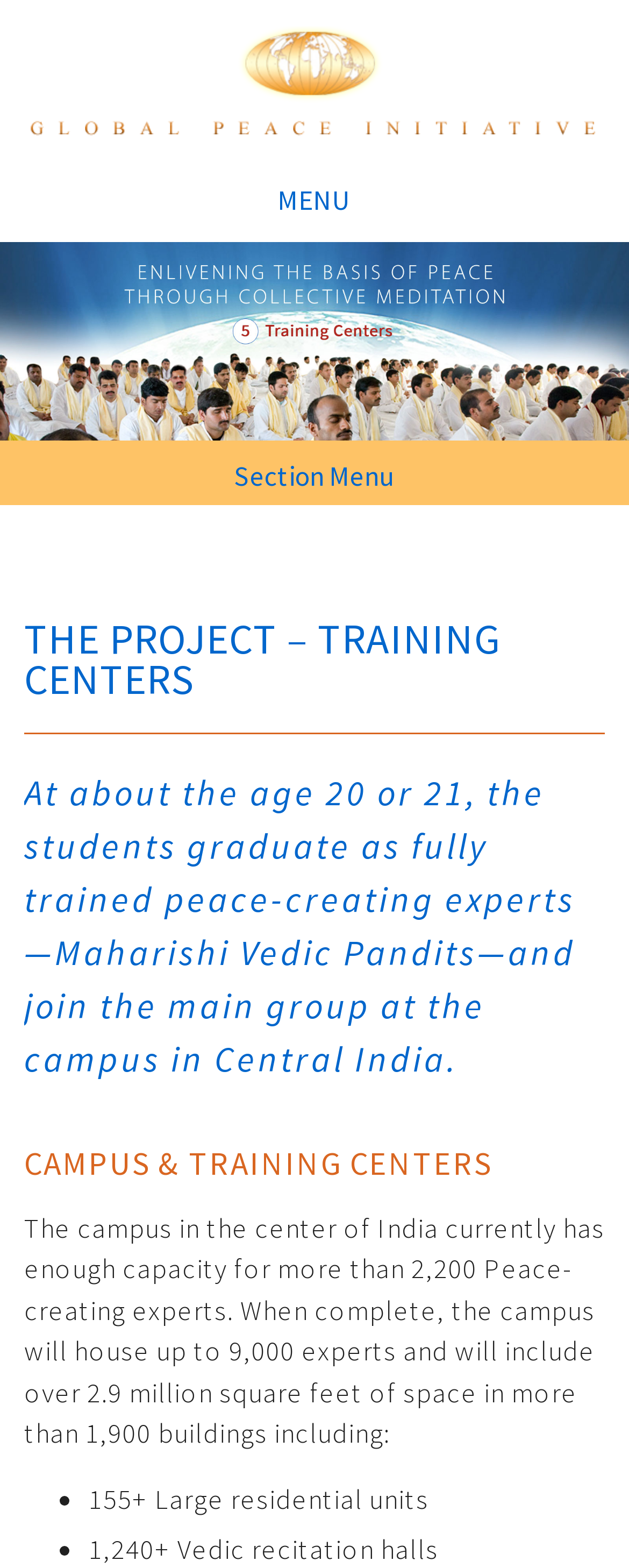What is the function of the 'MENU' link?
Please use the visual content to give a single word or phrase answer.

Navigation